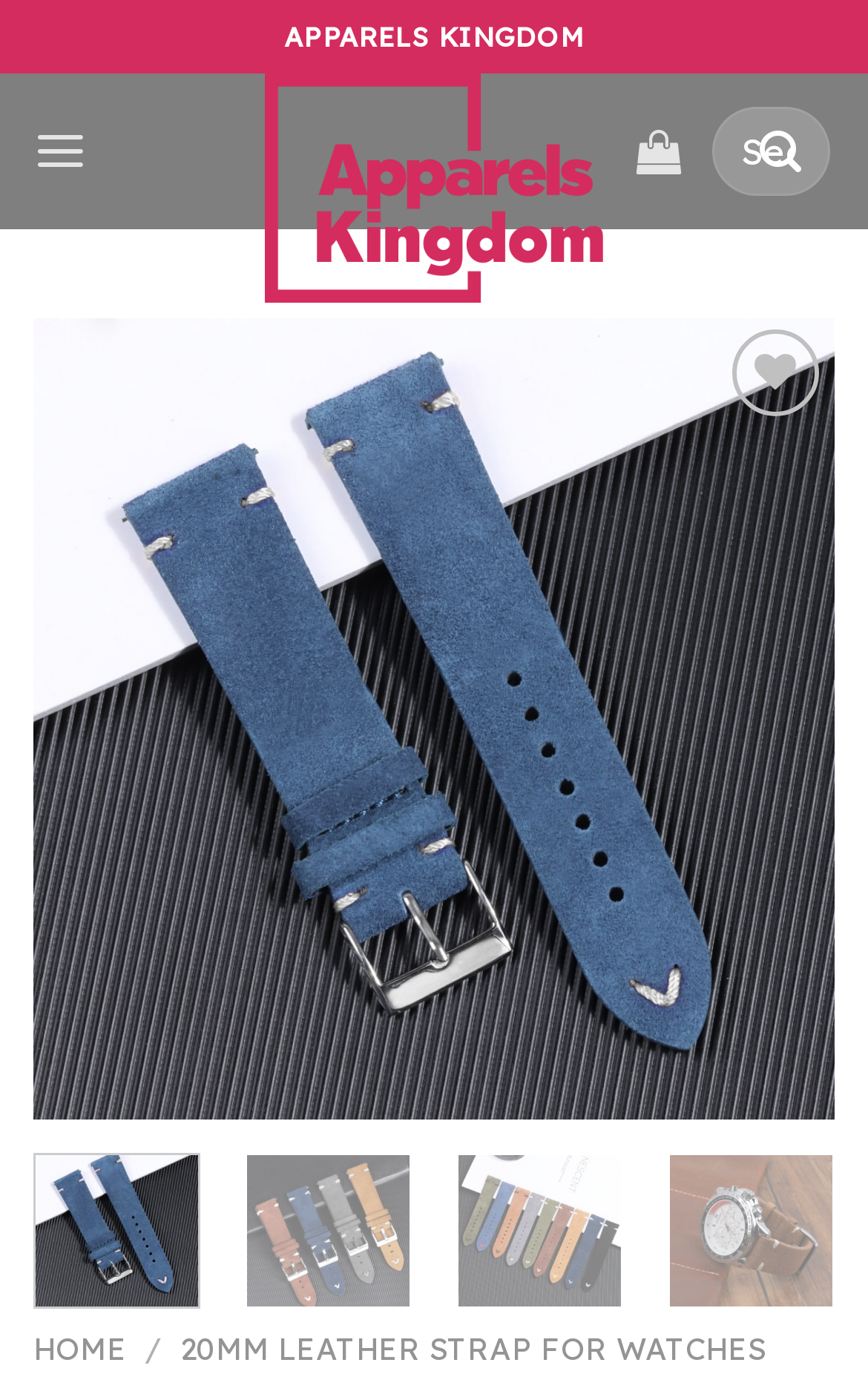Determine the bounding box coordinates of the section I need to click to execute the following instruction: "Click on the menu". Provide the coordinates as four float numbers between 0 and 1, i.e., [left, top, right, bottom].

[0.038, 0.07, 0.101, 0.15]